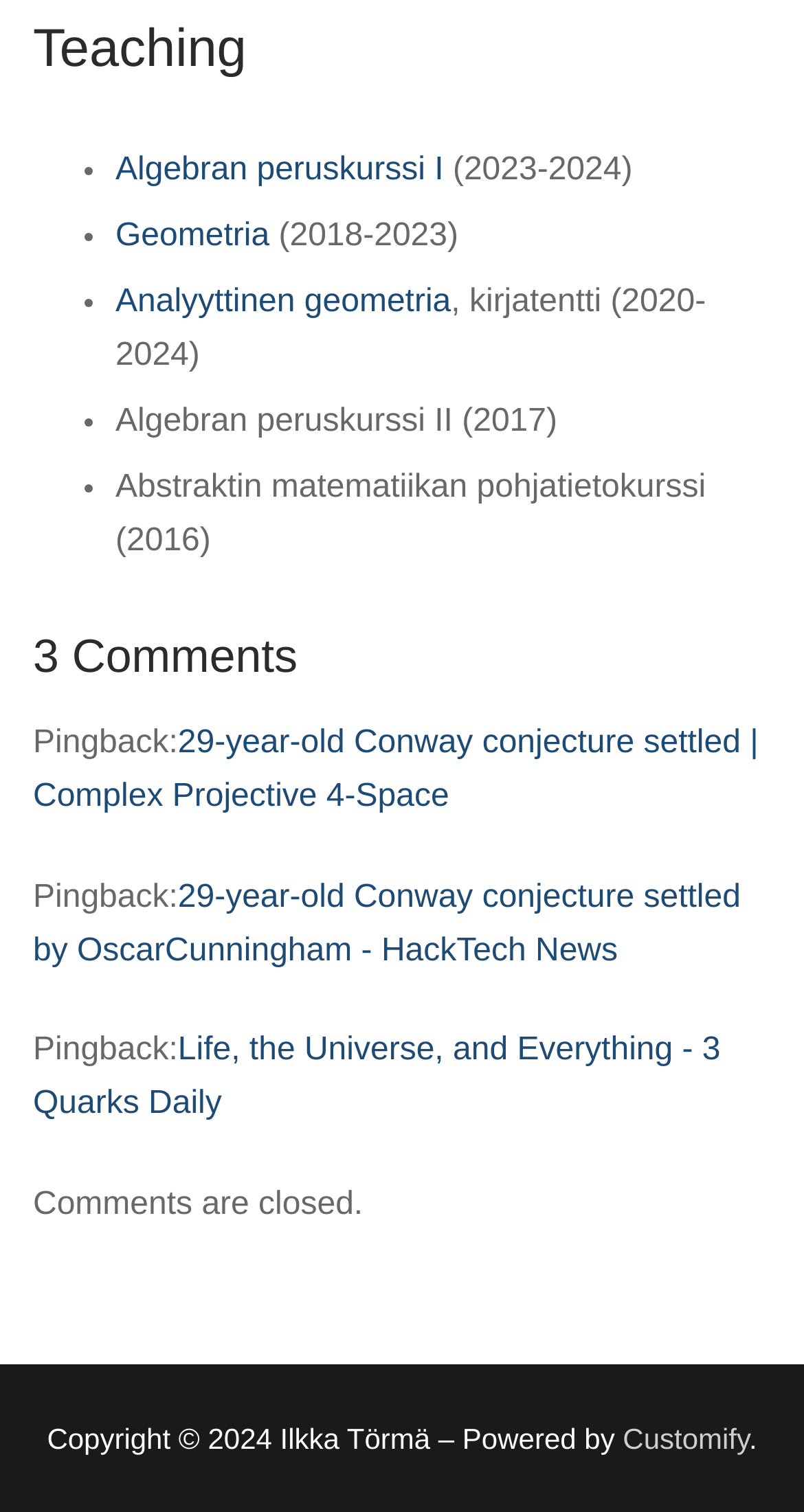Provide a short answer to the following question with just one word or phrase: What is the topic of the first link?

Algebran peruskurssi I